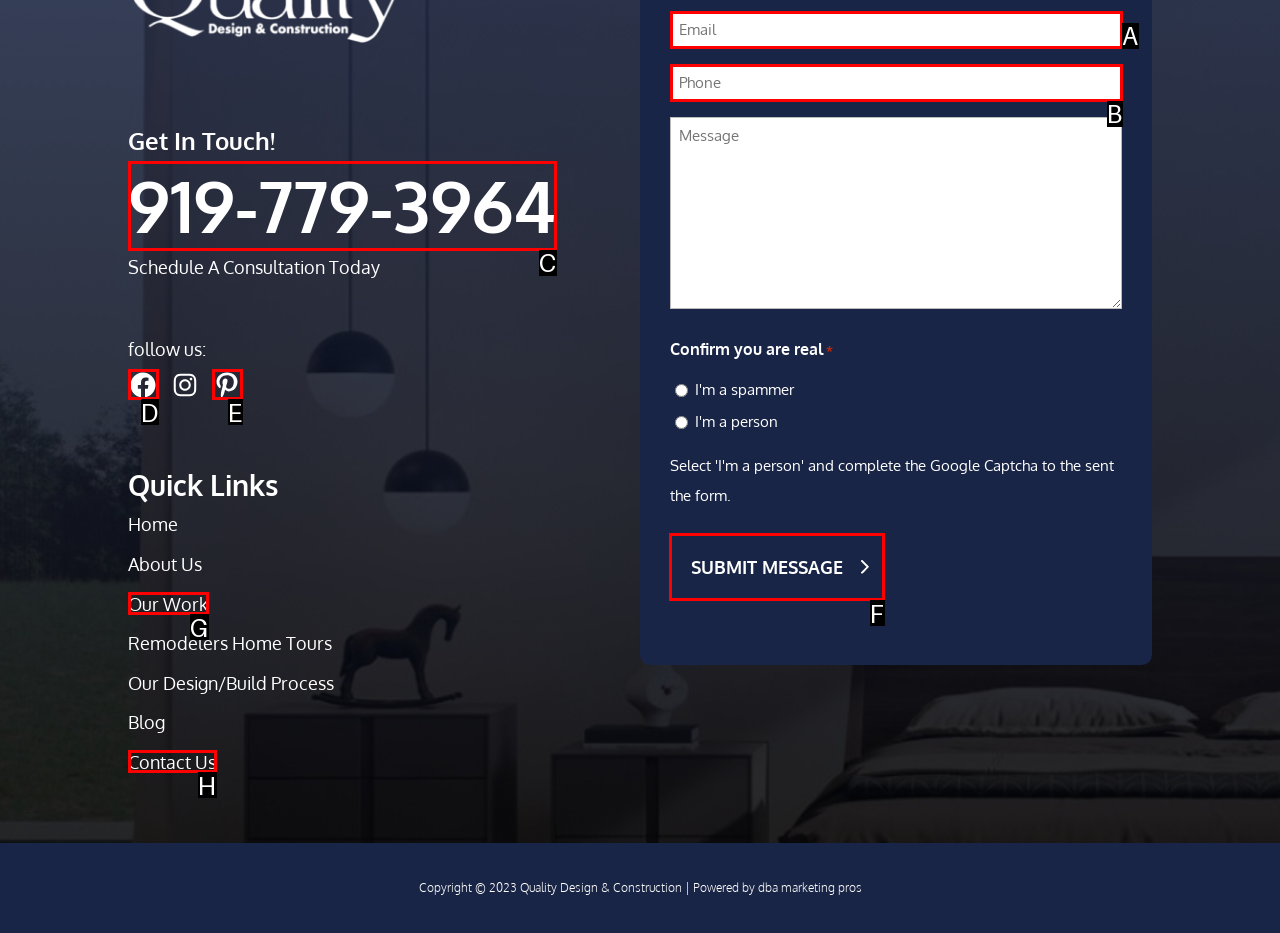Identify the HTML element to select in order to accomplish the following task: Click the 'Submit Message' button
Reply with the letter of the chosen option from the given choices directly.

F